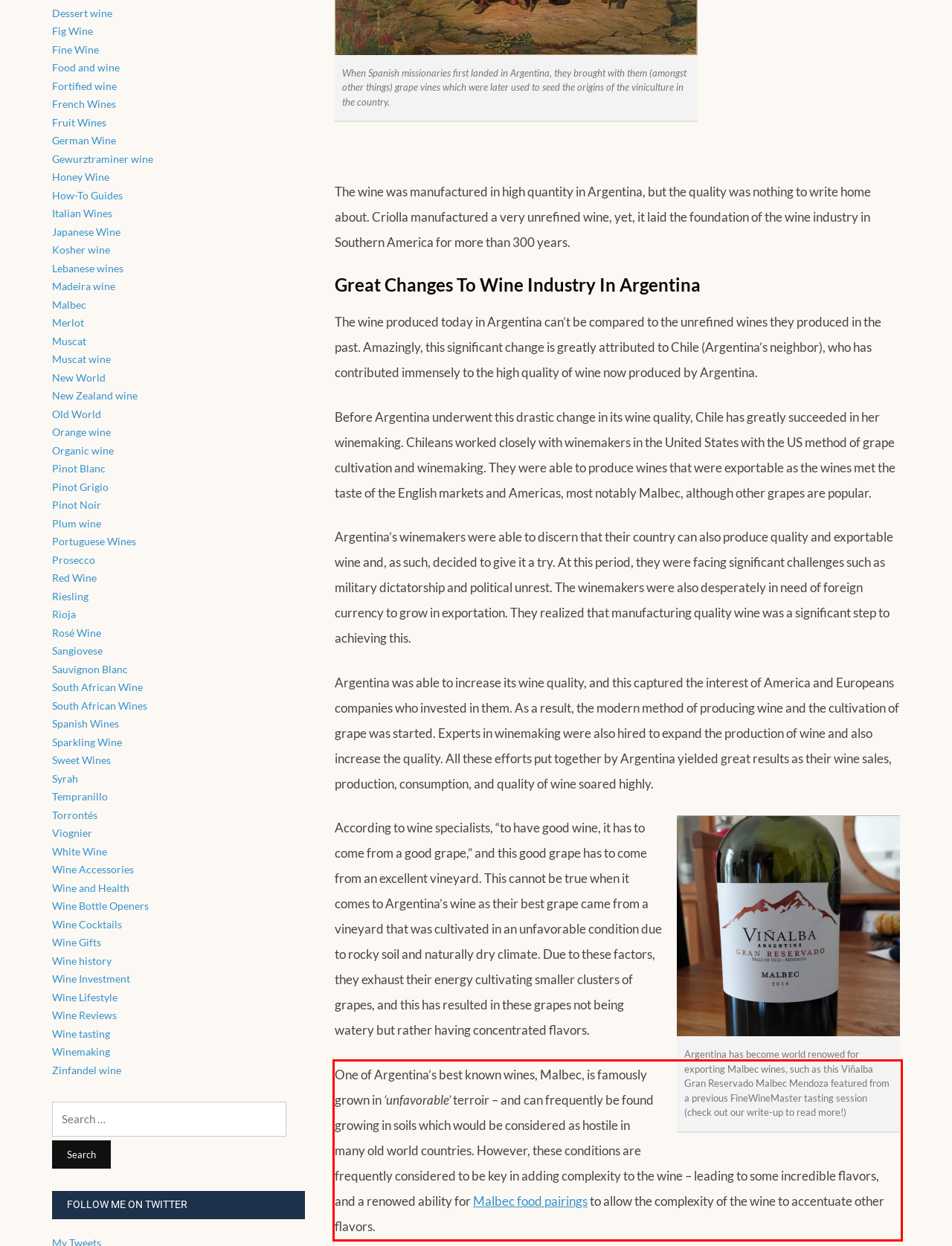The screenshot you have been given contains a UI element surrounded by a red rectangle. Use OCR to read and extract the text inside this red rectangle.

One of Argentina’s best known wines, Malbec, is famously grown in ‘unfavorable’ terroir – and can frequently be found growing in soils which would be considered as hostile in many old world countries. However, these conditions are frequently considered to be key in adding complexity to the wine – leading to some incredible flavors, and a renowed ability for Malbec food pairings to allow the complexity of the wine to accentuate other flavors.